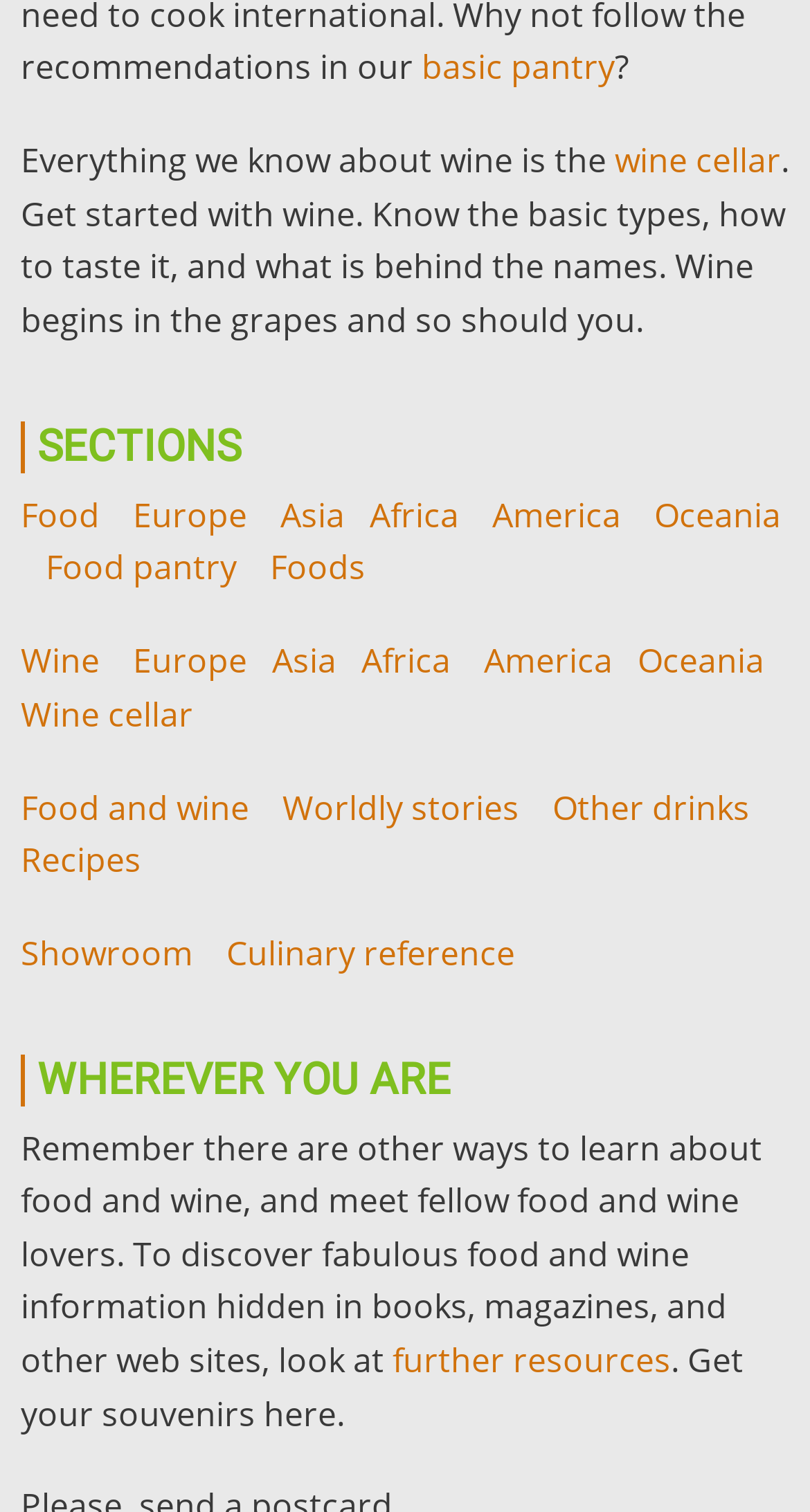Provide the bounding box coordinates for the area that should be clicked to complete the instruction: "Explore 'Food' section".

[0.026, 0.325, 0.123, 0.355]